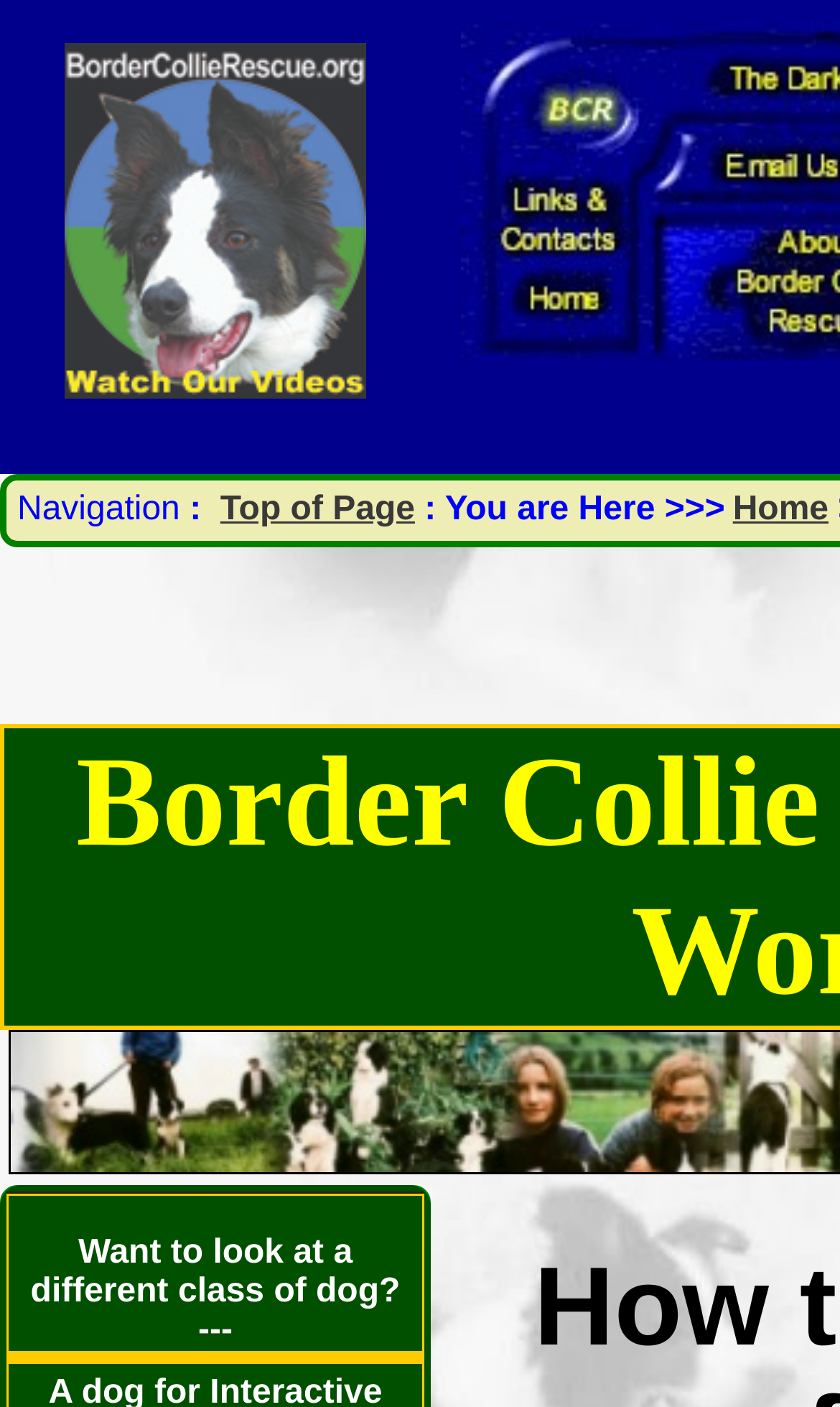What is the text above the horizontal line?
Can you provide a detailed and comprehensive answer to the question?

The text 'Want to look at a different class of dog?' is located above a horizontal line, which suggests that it is a separate section or category on the webpage. This text is likely a question or a prompt for users who are interested in exploring other types of dogs.